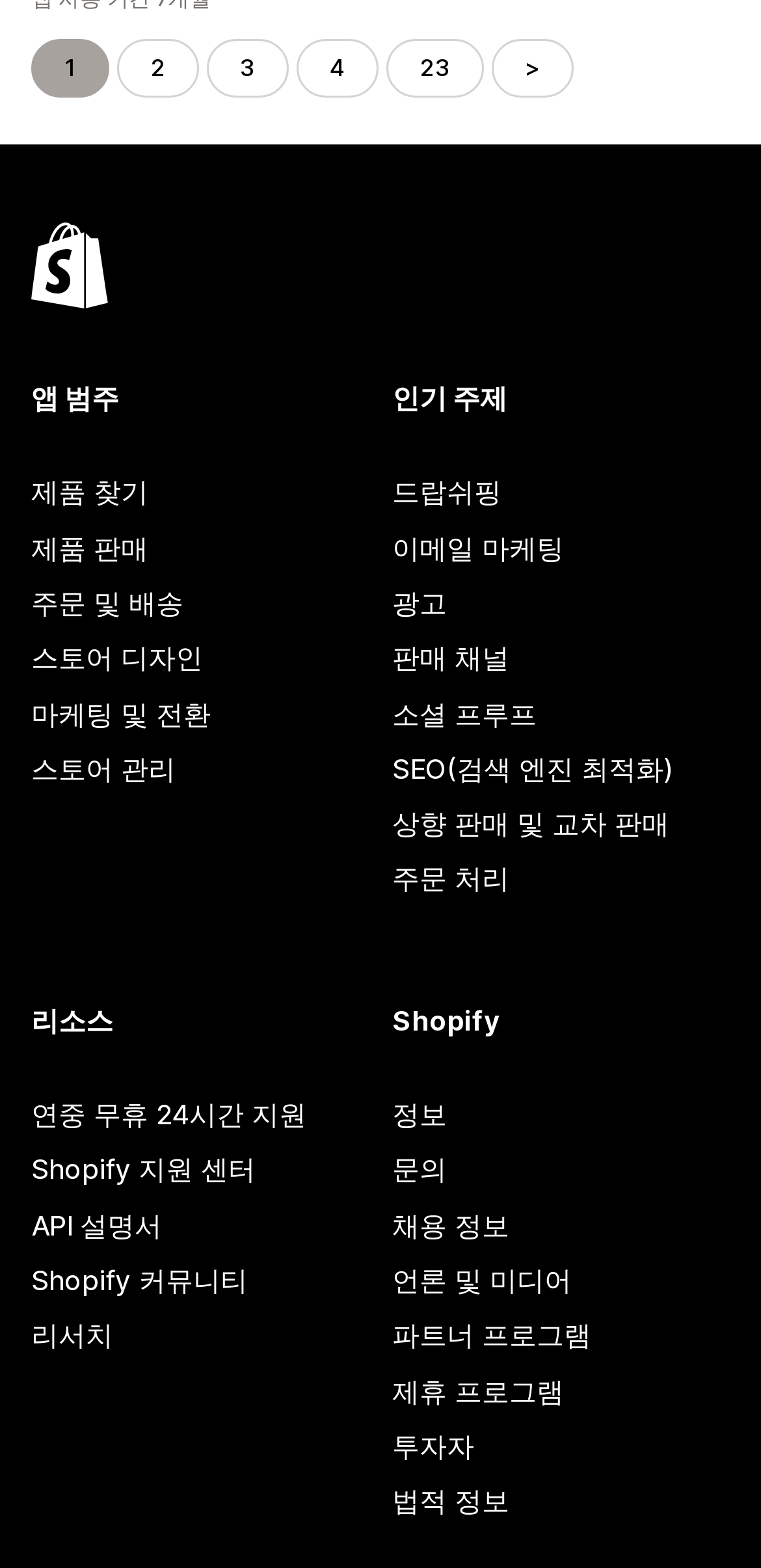Find the bounding box coordinates for the element described here: "Reply".

None